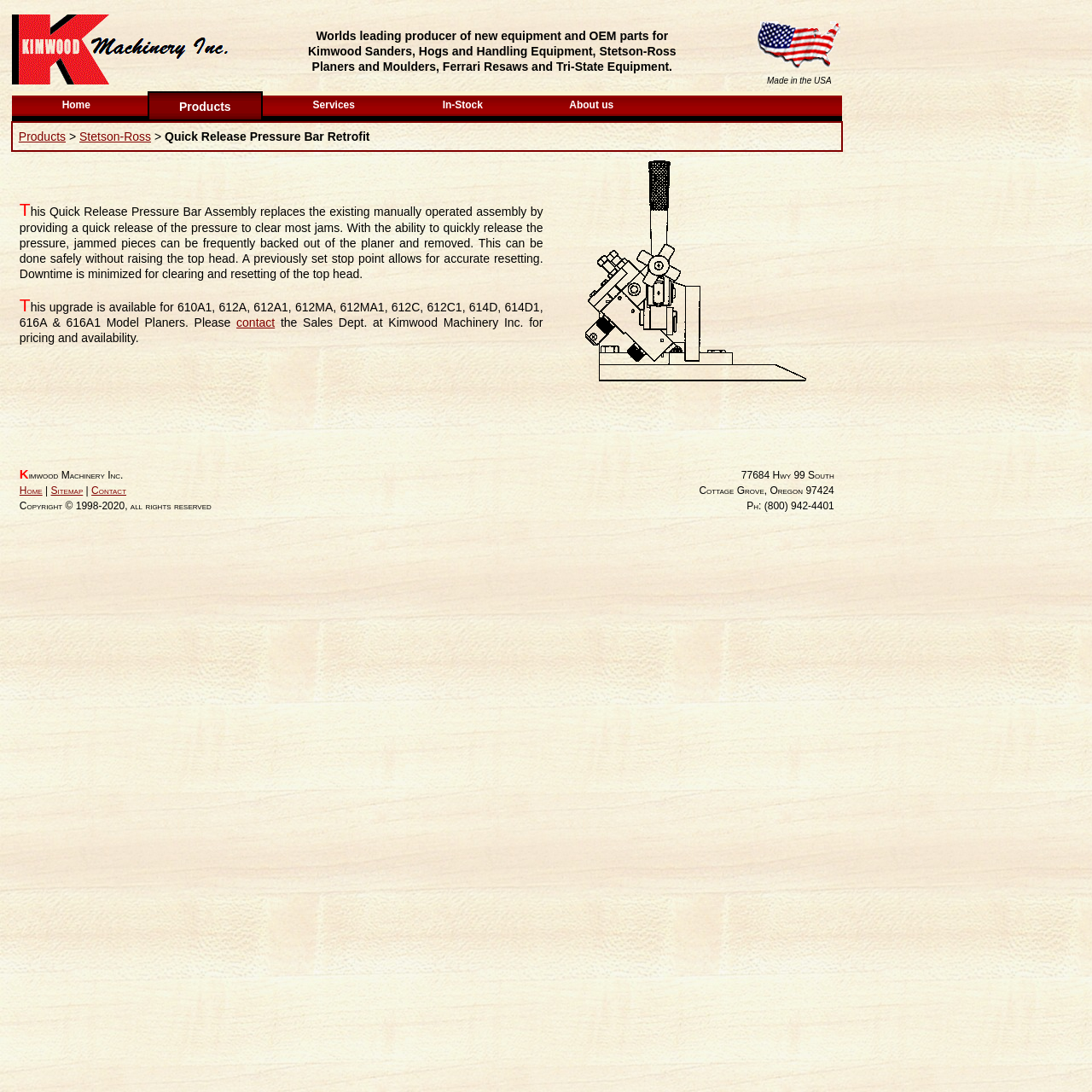Please use the details from the image to answer the following question comprehensively:
What is the company's logo?

The company's logo is located at the top left corner of the webpage, inside a grid cell, and is an image with the text 'Kimwood Logo'.